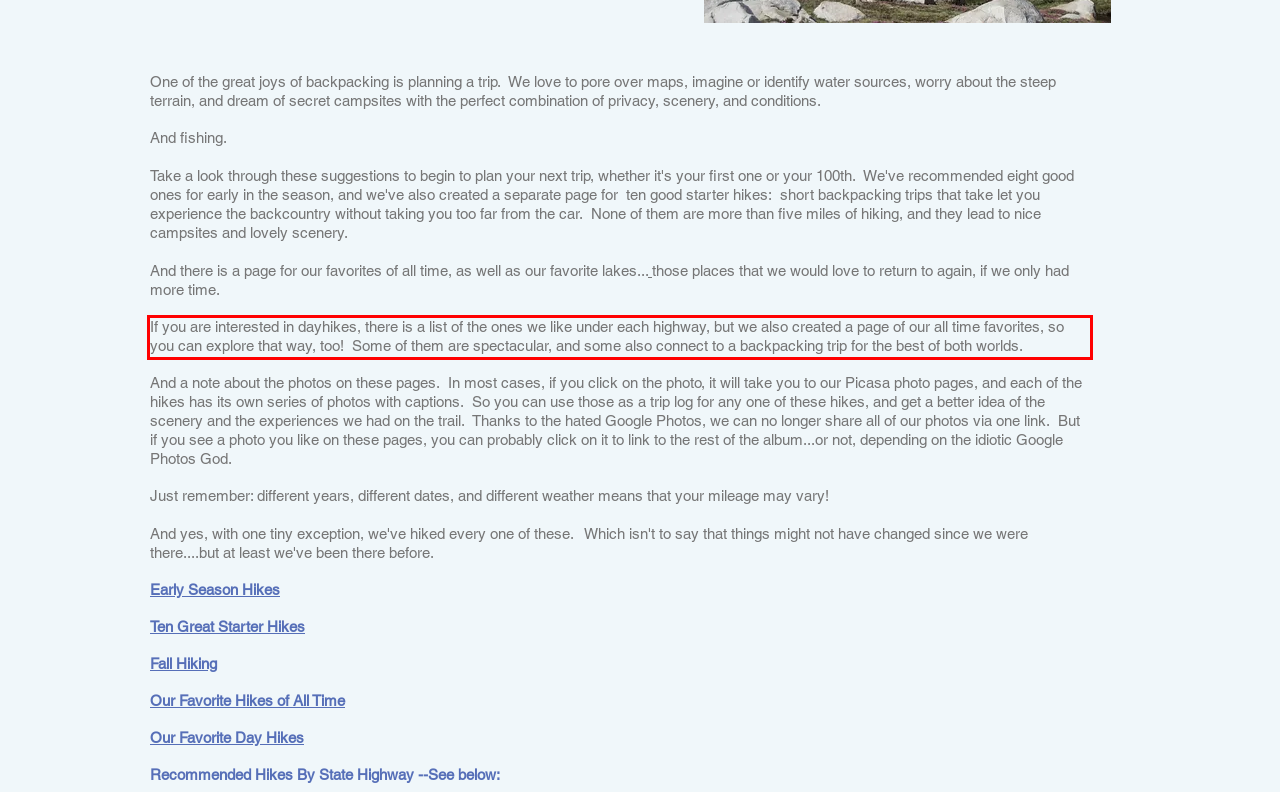With the provided screenshot of a webpage, locate the red bounding box and perform OCR to extract the text content inside it.

If you are interested in dayhikes, there is a list of the ones we like under each highway, but we also created a page of our all time favorites, so you can explore that way, too! Some of them are spectacular, and some also connect to a backpacking trip for the best of both worlds.